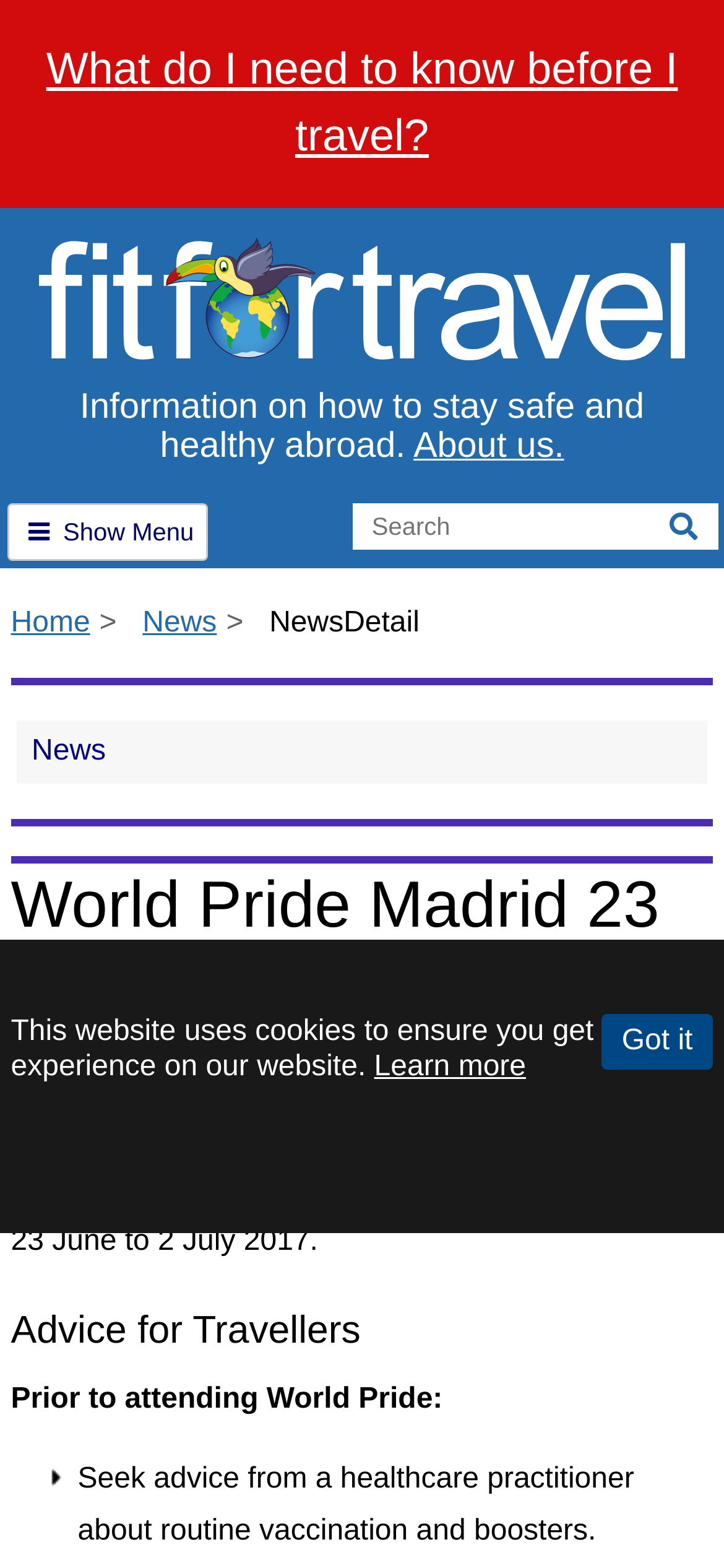Provide a brief response in the form of a single word or phrase:
What is the event being described?

World Pride